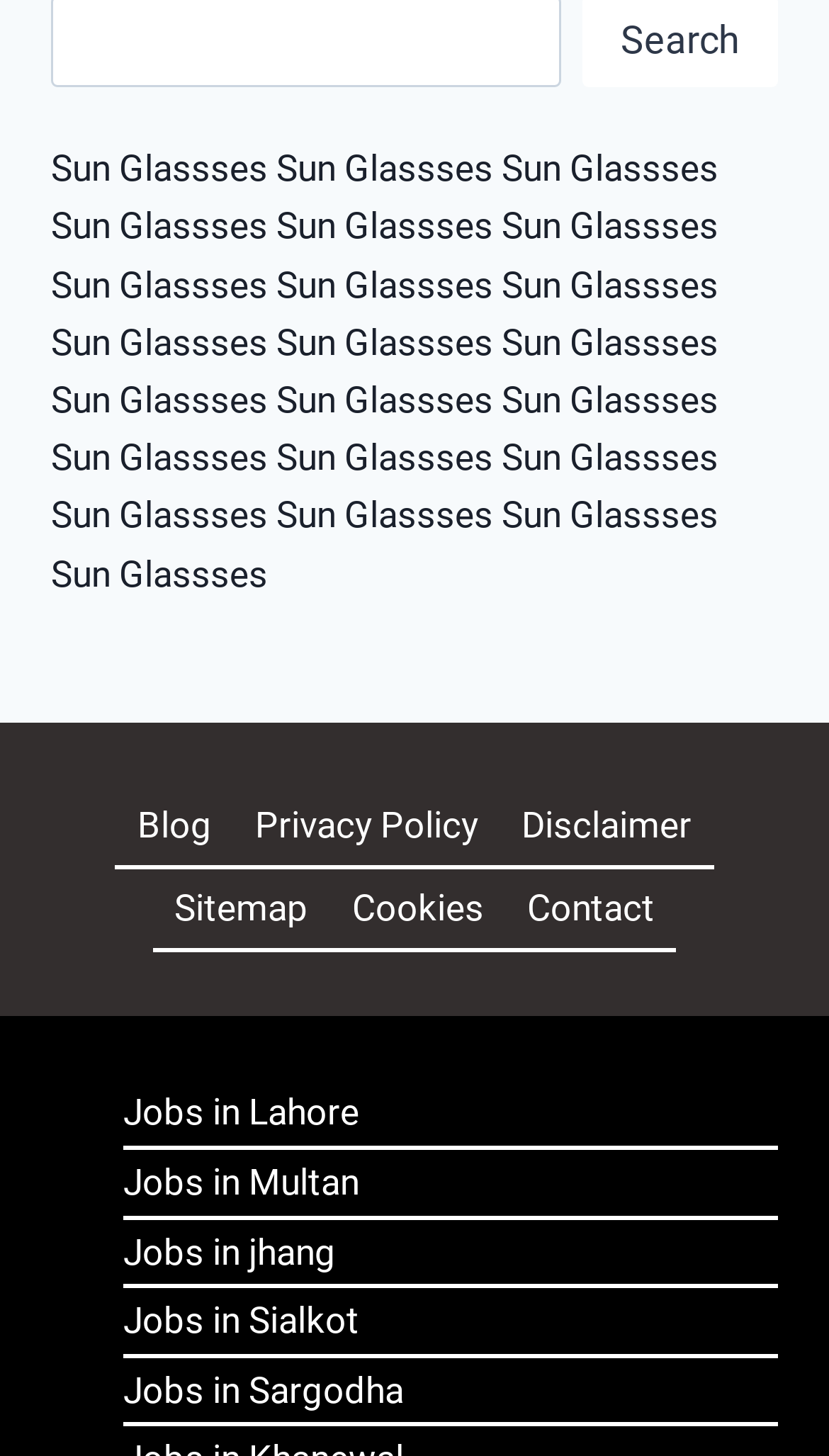How many columns of sun glasses links are there?
Based on the screenshot, provide a one-word or short-phrase response.

3